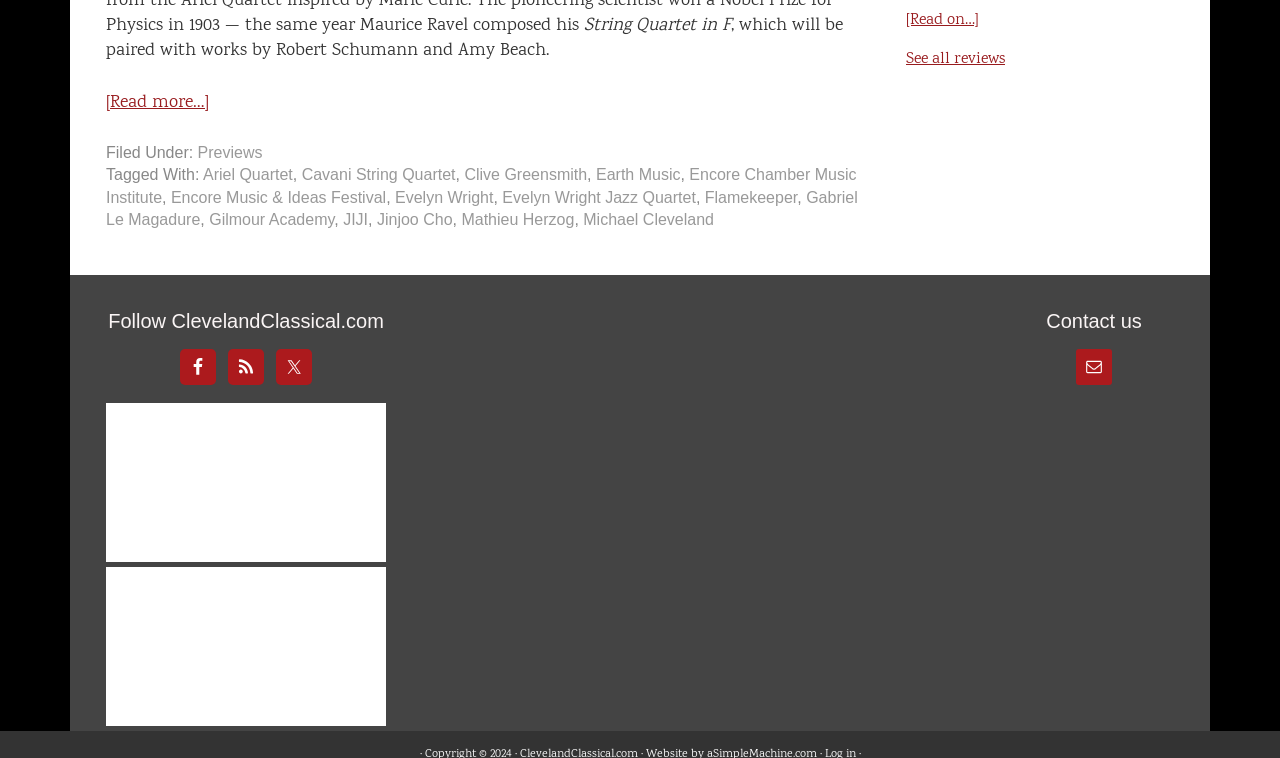Look at the image and give a detailed response to the following question: How many social media platforms are mentioned on the webpage?

There are three social media platforms mentioned on the webpage, namely Facebook, Twitter, and RSS, which are represented as links with corresponding images.